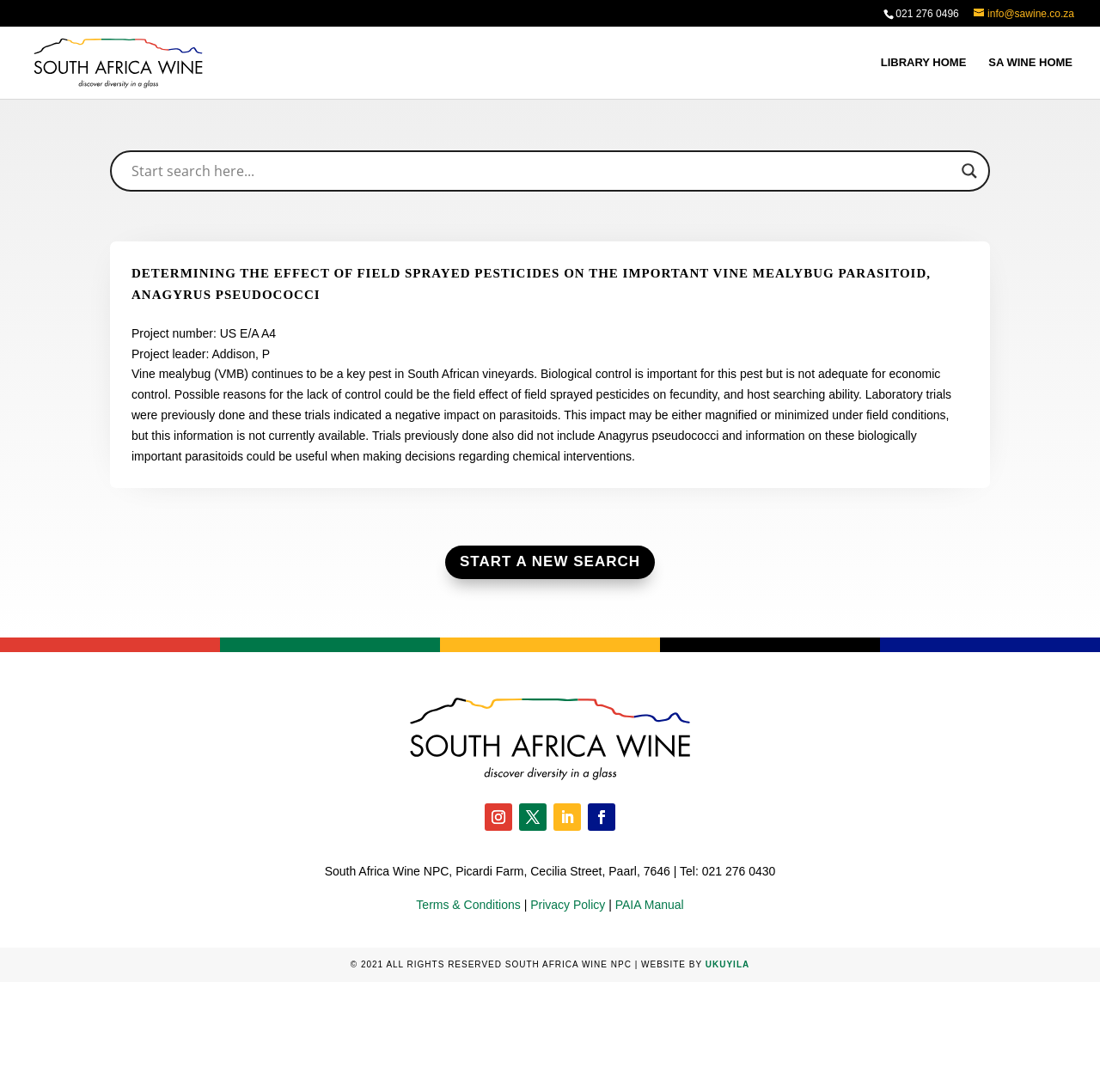Determine the bounding box coordinates of the area to click in order to meet this instruction: "Search for a keyword".

[0.12, 0.145, 0.866, 0.166]